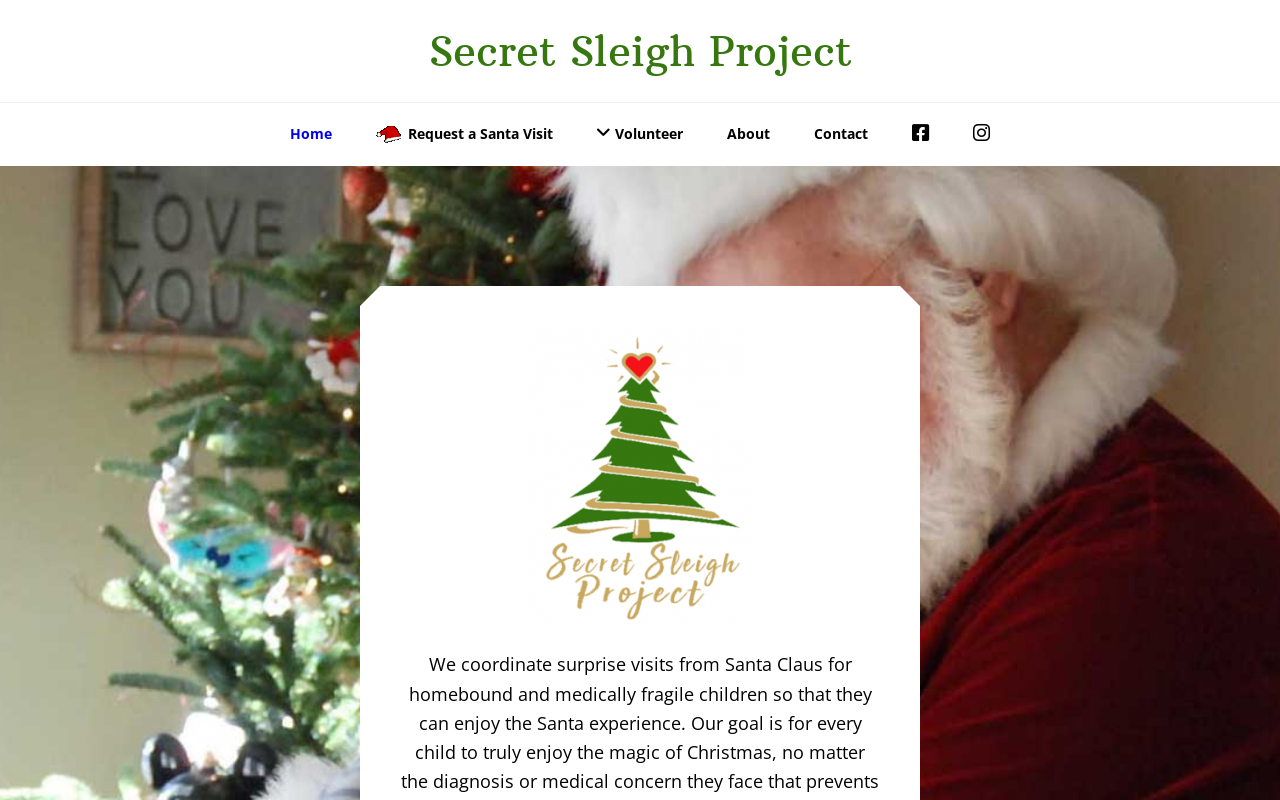What is the text of the second link in the main navigation?
Look at the image and answer with only one word or phrase.

Request a Santa Visit